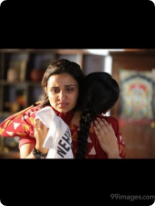What emotion does the woman in red convey?
Examine the screenshot and reply with a single word or phrase.

Sadness and resilience